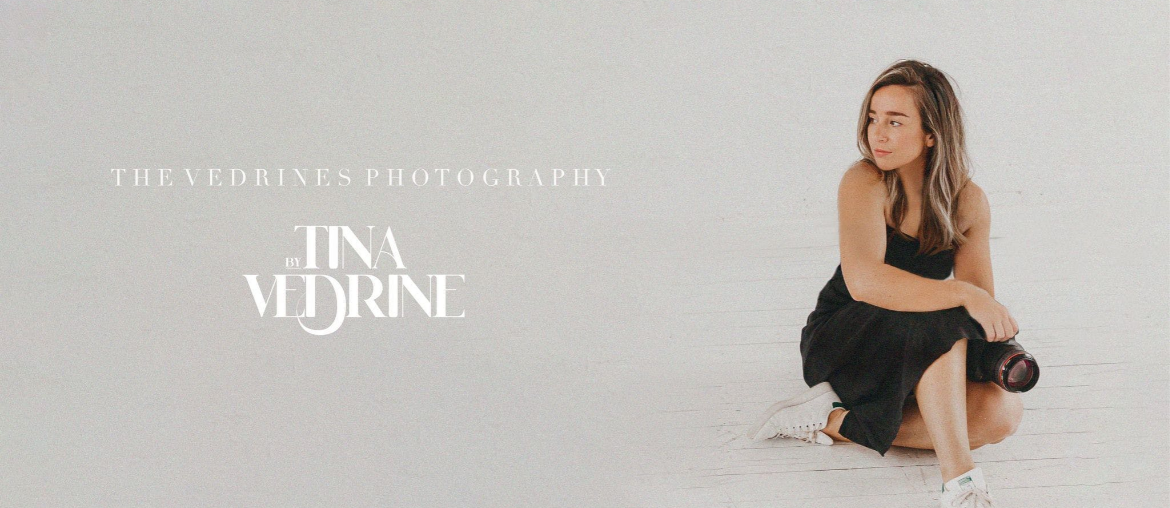Give a concise answer using only one word or phrase for this question:
Is the background of the image bright?

No